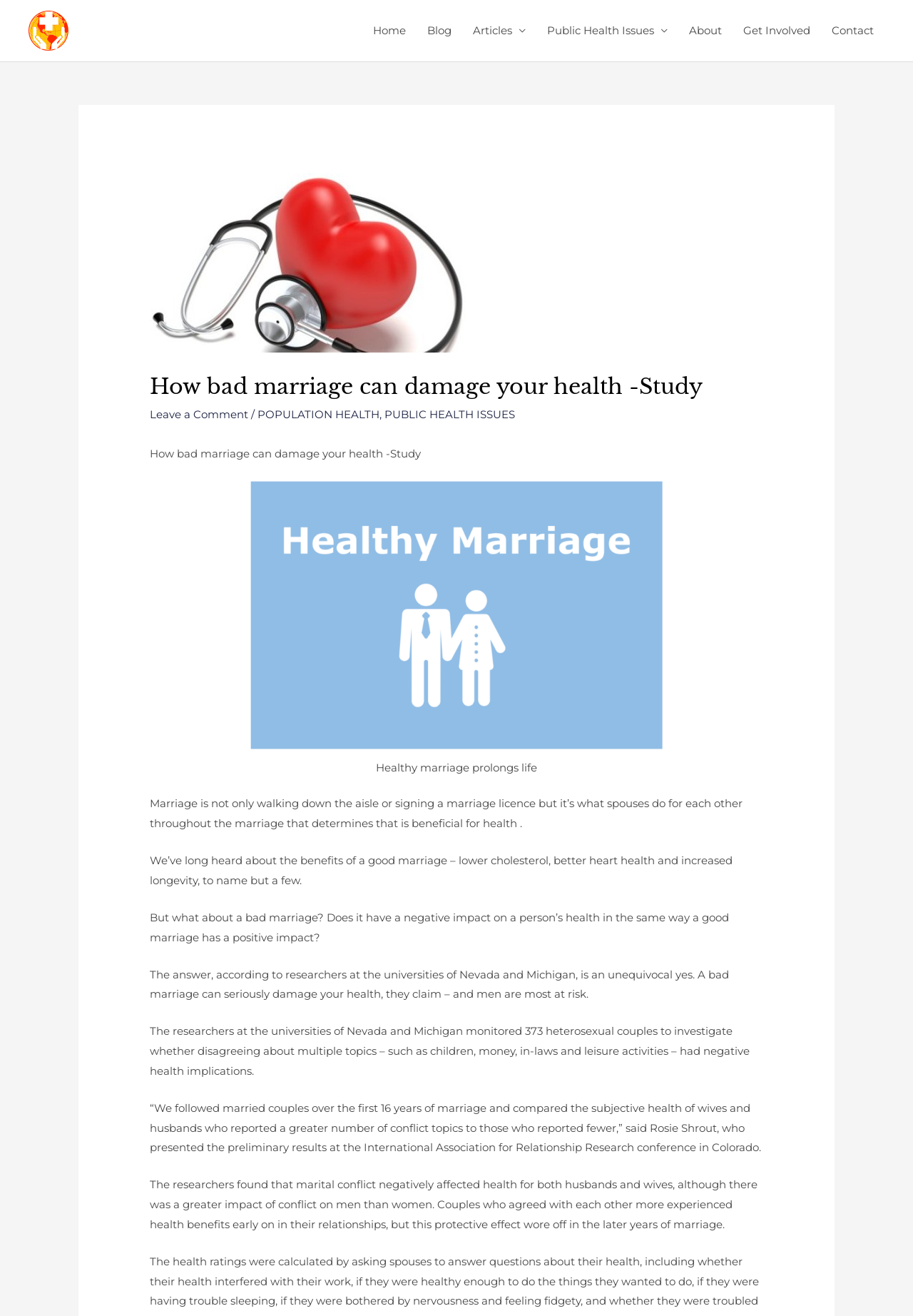Examine the screenshot and answer the question in as much detail as possible: What is the name of the conference where the study's results were presented?

The preliminary results of the study were presented by Rosie Shrout at the International Association for Relationship Research conference in Colorado.